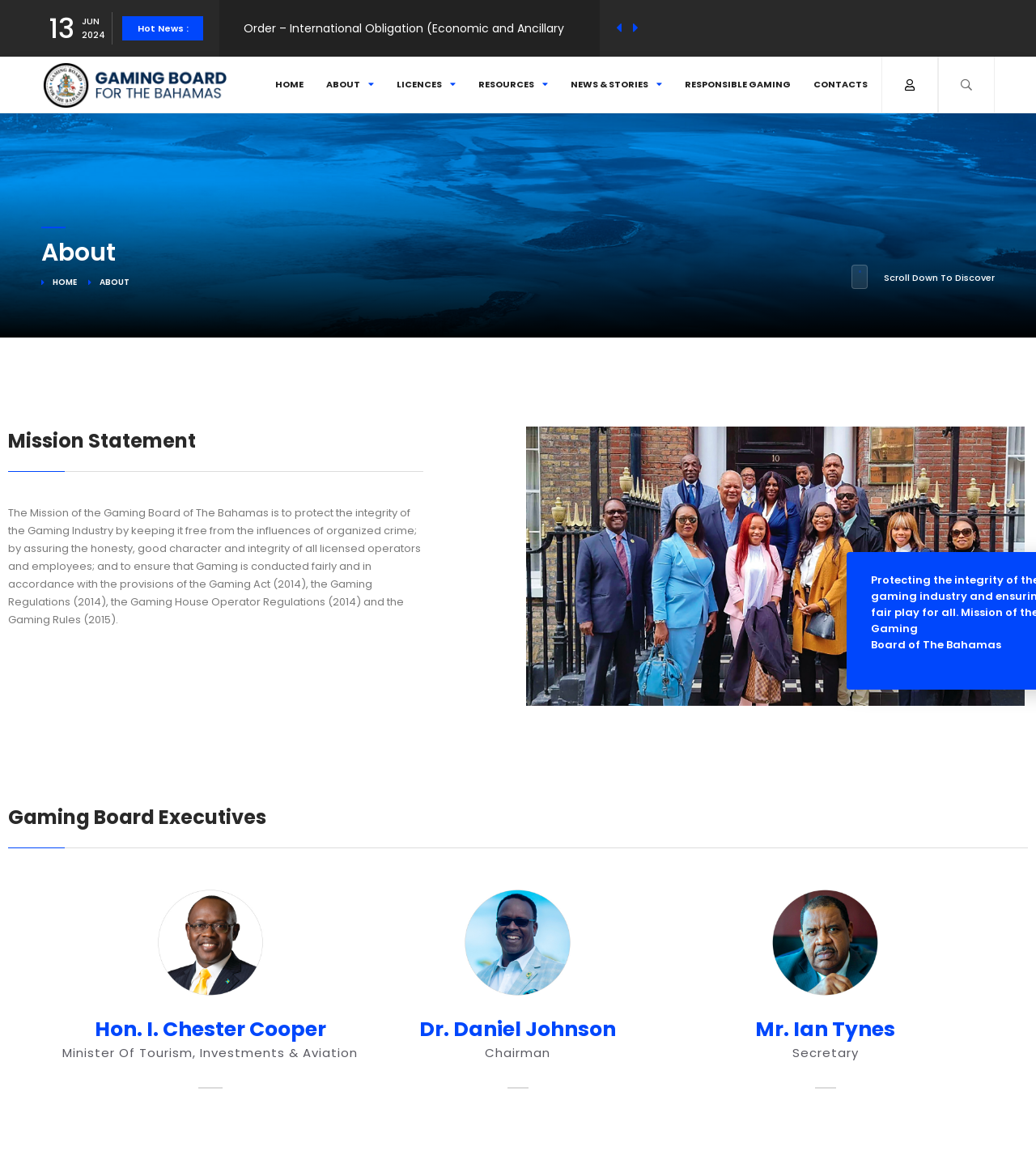Determine the coordinates of the bounding box for the clickable area needed to execute this instruction: "Learn about the Minister Of Tourism, Investments & Aviation".

[0.061, 0.907, 0.346, 0.922]